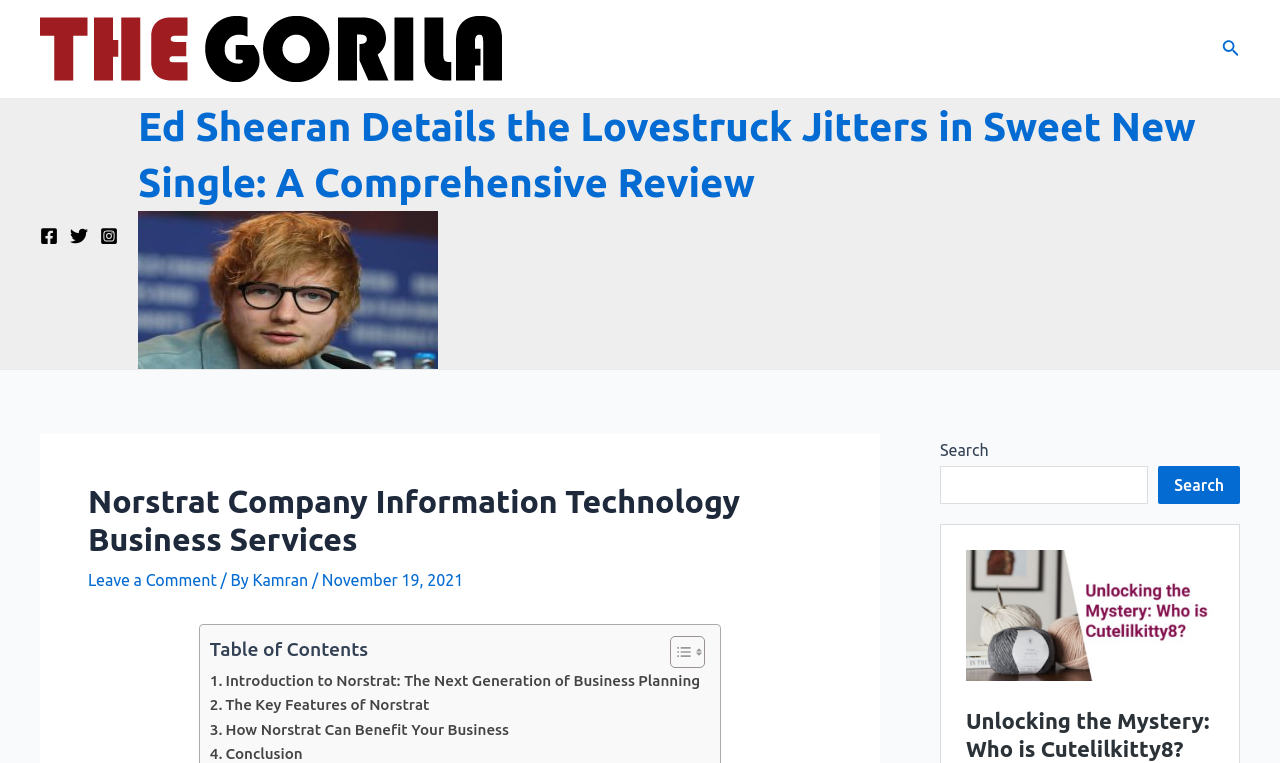Identify the headline of the webpage and generate its text content.

Ed Sheeran Details the Lovestruck Jitters in Sweet New Single: A Comprehensive Review